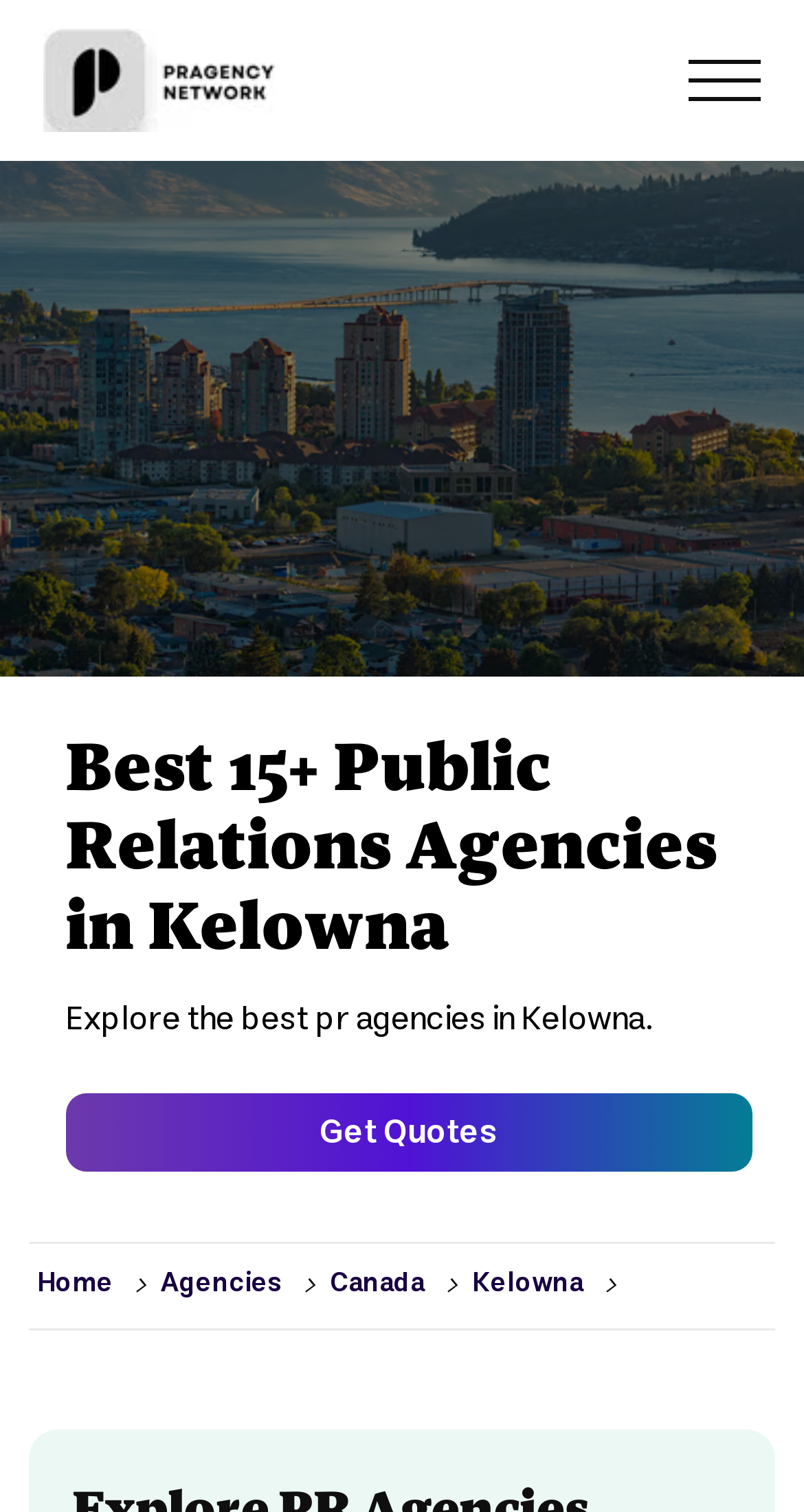Please answer the following question using a single word or phrase: 
What is the text above the 'Get Quotes' button?

Explore the best pr agencies in Kelowna.